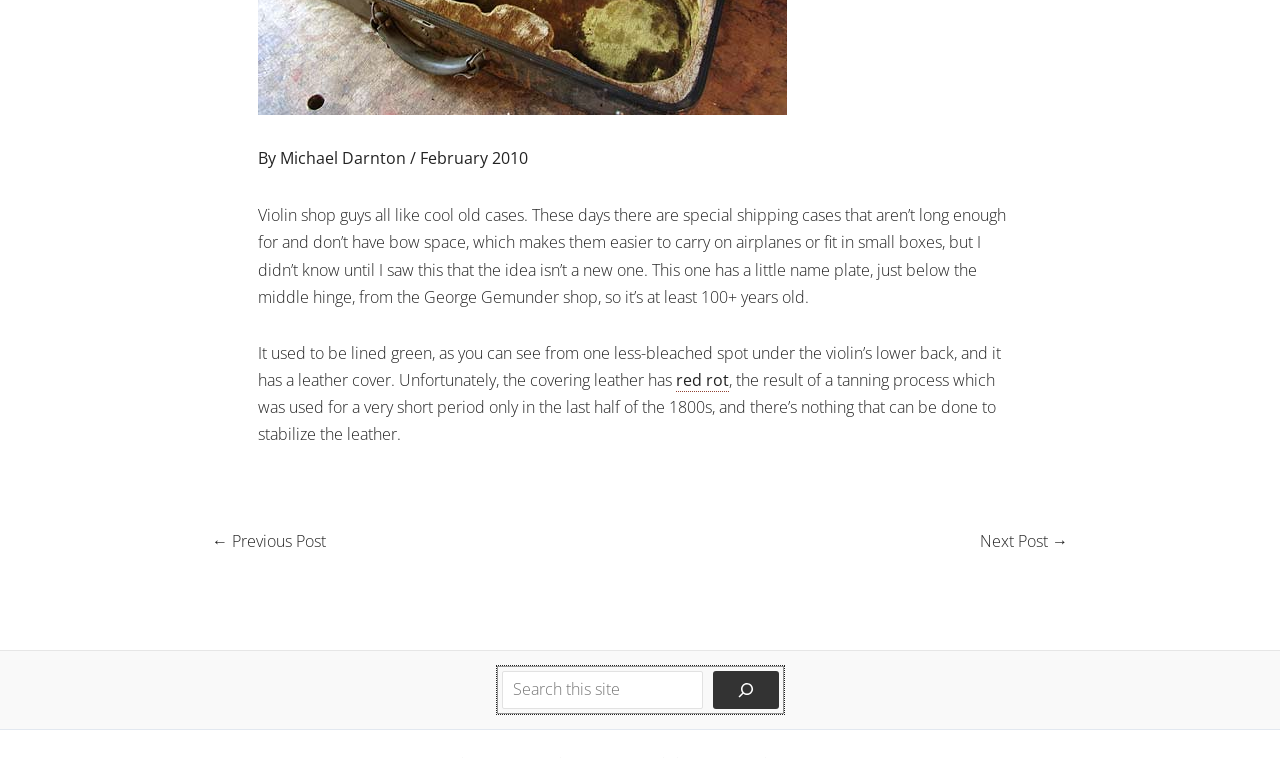Locate the bounding box of the UI element defined by this description: "aria-label="Go"". The coordinates should be given as four float numbers between 0 and 1, formatted as [left, top, right, bottom].

[0.557, 0.885, 0.608, 0.935]